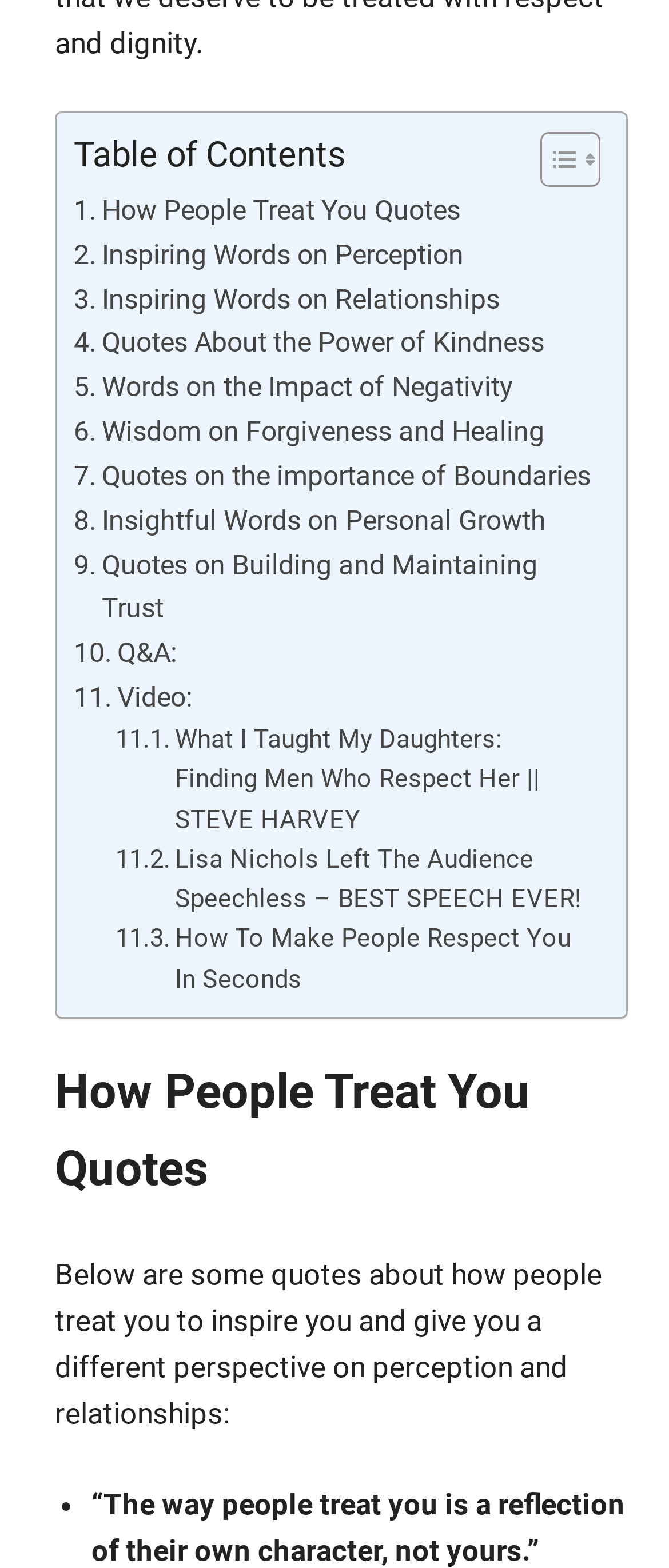Can you find the bounding box coordinates for the element to click on to achieve the instruction: "Toggle Table of Content"?

[0.769, 0.083, 0.885, 0.12]